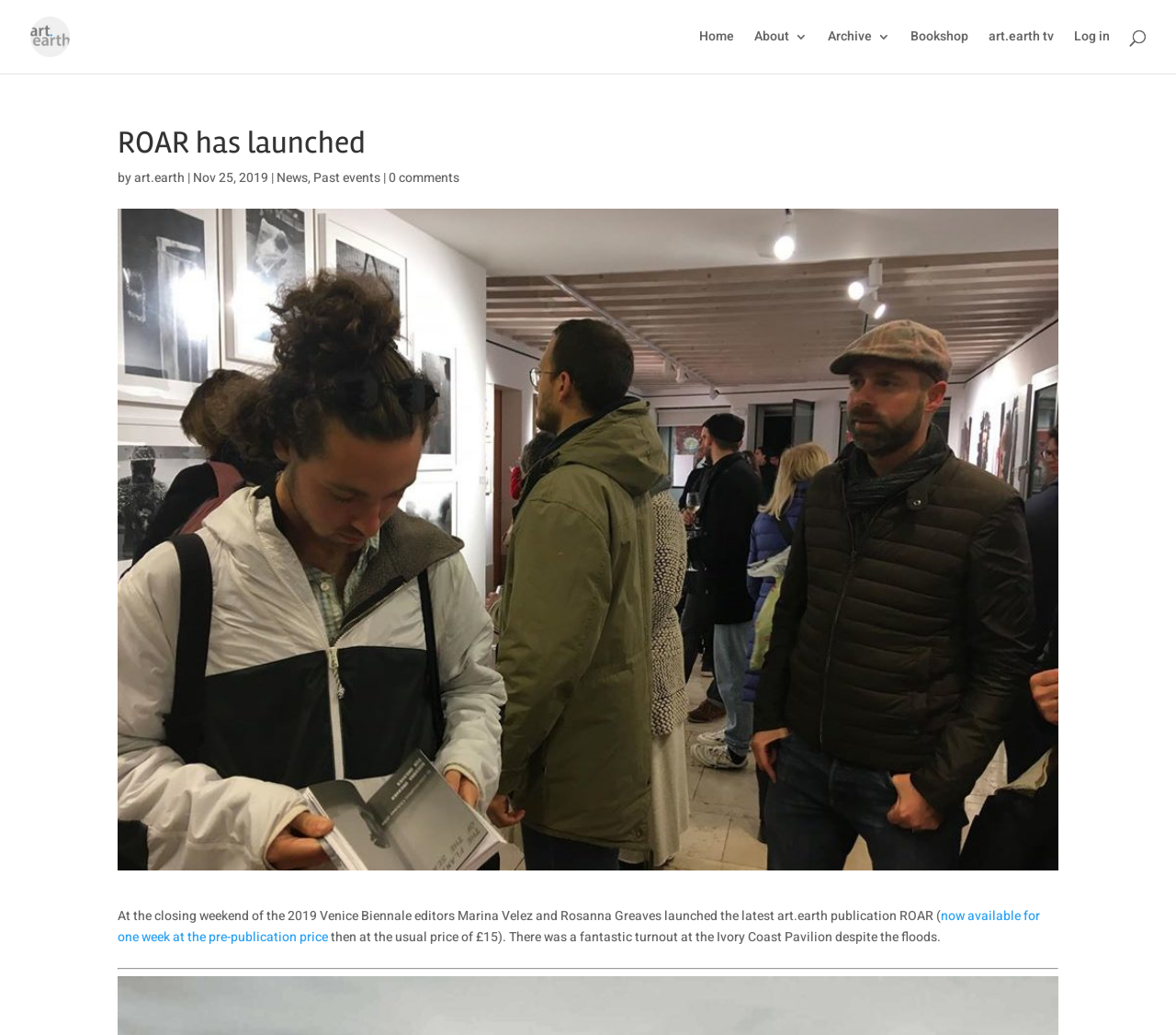Please identify the bounding box coordinates of the element that needs to be clicked to execute the following command: "view news". Provide the bounding box using four float numbers between 0 and 1, formatted as [left, top, right, bottom].

[0.235, 0.163, 0.262, 0.181]